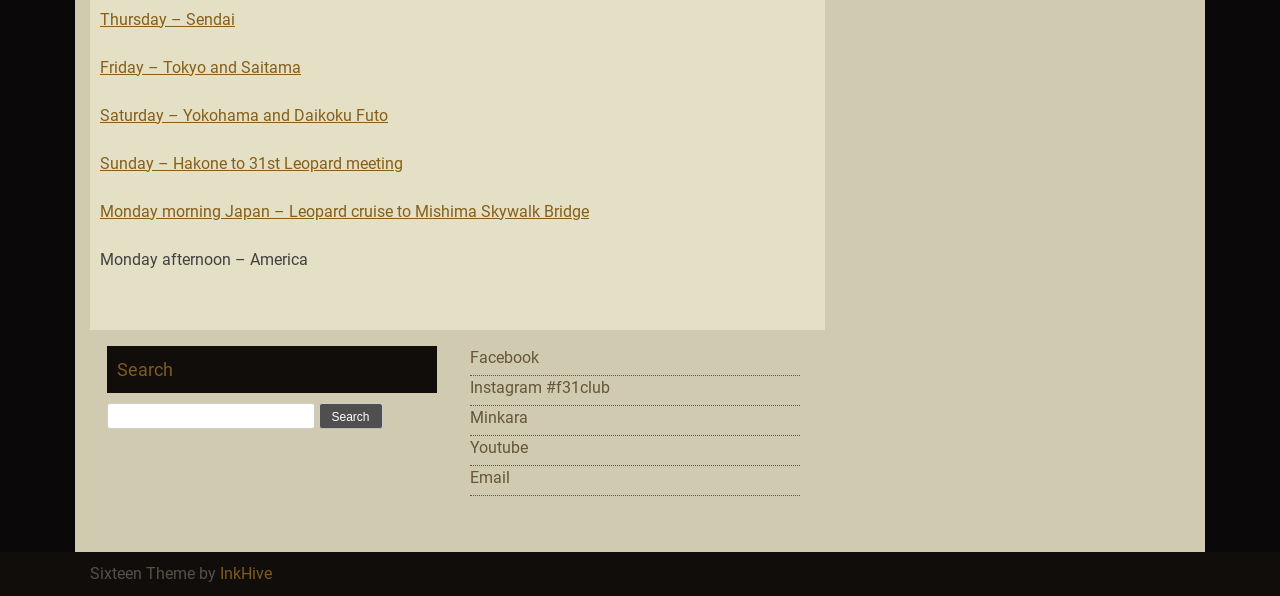What is the first day of the trip?
Can you provide an in-depth and detailed response to the question?

The first link on the webpage is 'Thursday – Sendai', which suggests that the trip starts on Thursday.